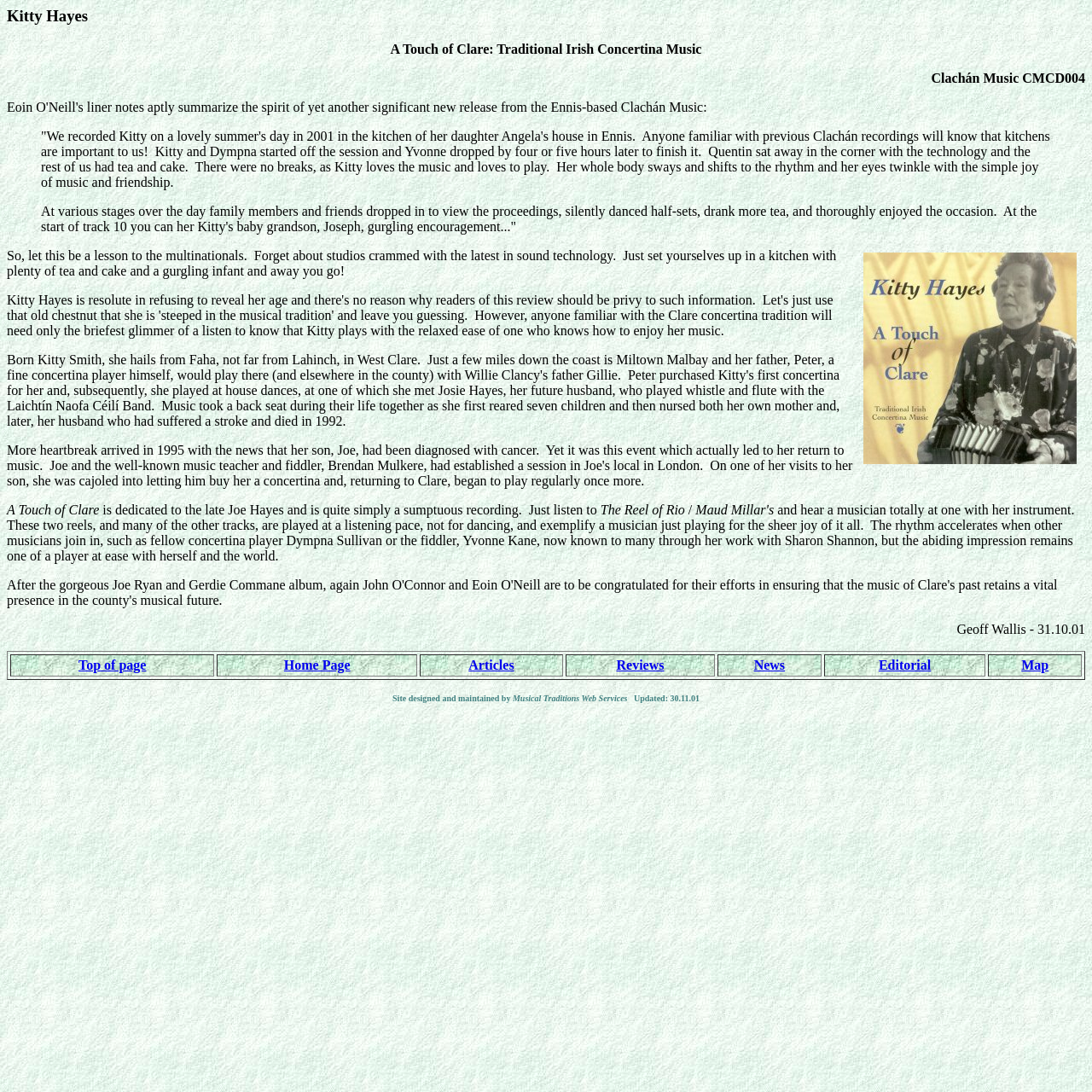Summarize the webpage comprehensively, mentioning all visible components.

The webpage is about Kitty Hayes, a traditional Irish concertina musician. At the top, there is a heading with her name, followed by a static text describing her album "A Touch of Clare: Traditional Irish Concertina Music" and the record label "Clachán Music CMCD004". 

Below this, there is a blockquote containing a passage of text that describes the recording process of Kitty's album, which took place in her daughter's kitchen in Ennis. The passage is divided into two paragraphs, with the first one describing the setting and the atmosphere of the recording session, and the second one mentioning the family members and friends who dropped by to view the proceedings.

To the right of the blockquote, there is an image of the album cover. Below the blockquote, there is a static text that humorously comments on the simplicity of the recording setup.

Further down, there is a section dedicated to the album "A Touch of Clare", with a static text describing it as a "sumptuous recording". This is followed by the title of a track, "The Reel of Rio", and a passage of text that praises Kitty's musicianship and her ability to play for the sheer joy of it.

At the bottom of the page, there is a table with a row of links to different sections of the website, including "Top of page", "Home Page", "Articles", "Reviews", "News", "Editorial", and "Map". Below this, there is a static text crediting the website design and maintenance to "Musical Traditions Web Services", along with an update date.